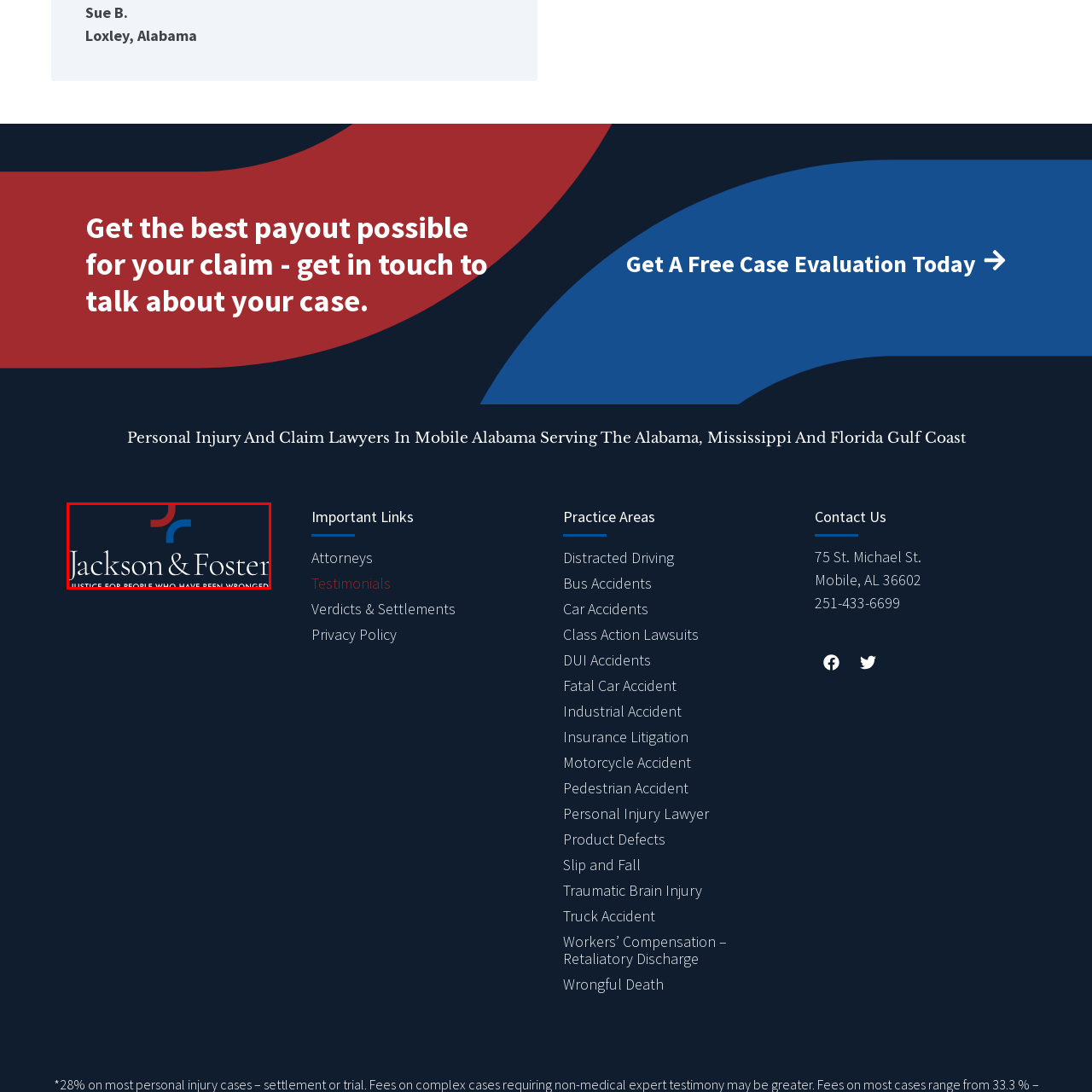Focus on the content within the red bounding box and answer this question using a single word or phrase: What type of cases does the firm specialize in?

Personal injury cases